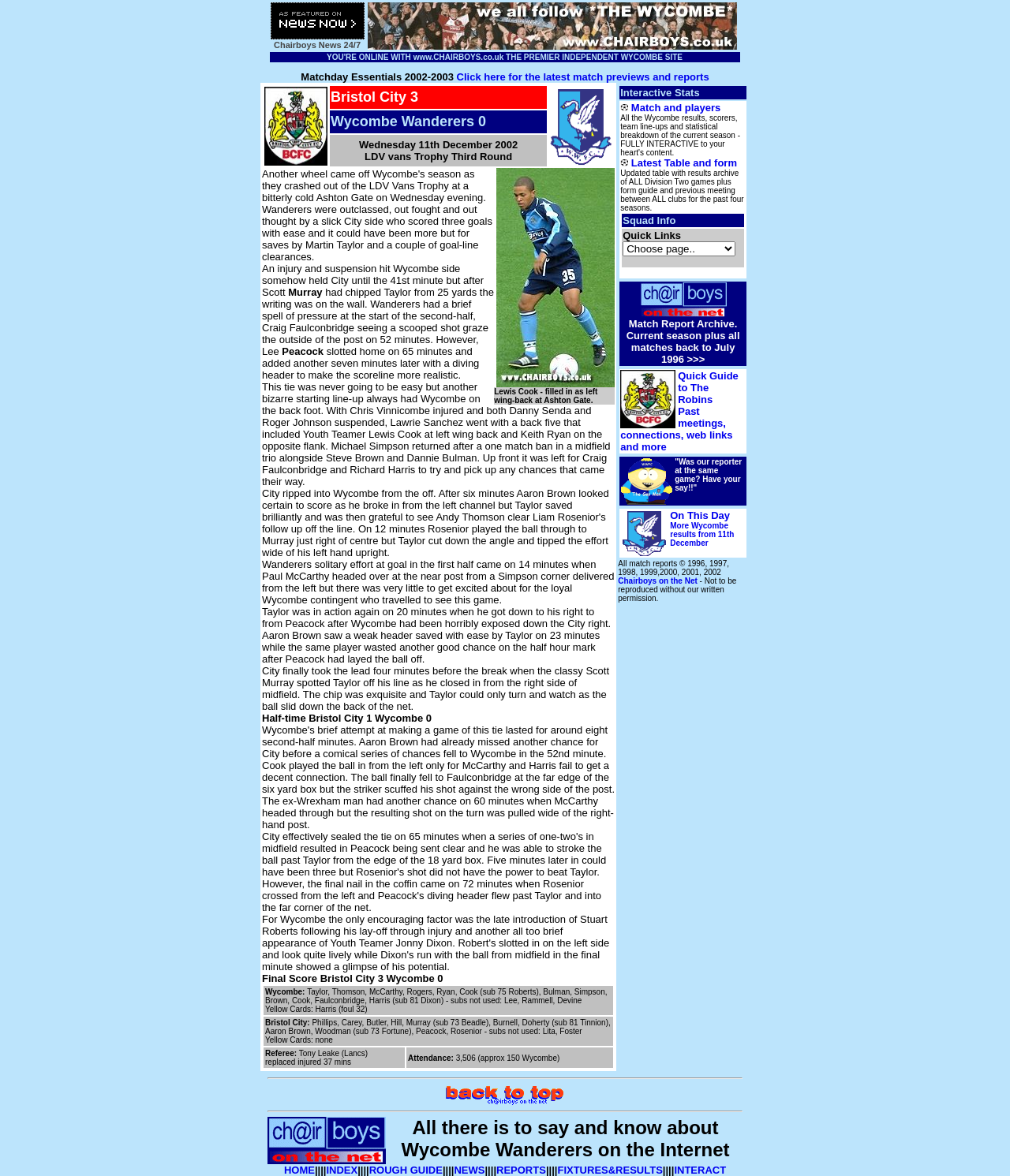Provide an in-depth caption for the elements present on the webpage.

This webpage is a match report for a Wycombe Wanderers football game against Bristol City in the LDV Vans Trophy Third Round on Wednesday, 11th December 2002. The report is presented in a detailed and structured format, with various sections and tables providing information about the game.

At the top of the page, there is a brief summary of the match, including the final score, Bristol City 3, Wycombe Wanderers 0. Below this, there is a table with links to other relevant pages, such as a quick guide to Wycombe Wanderers and a match report archive.

The main body of the report is divided into sections, each describing a specific aspect of the game. The first section provides an overview of the match, including the starting line-ups, substitutions, and key events during the game. This is followed by a detailed account of the game, including descriptions of goals scored, chances created, and notable performances by individual players.

The report also includes several tables, providing statistical information about the game, such as the teams' line-ups, substitutions, and yellow cards. Additionally, there are links to other related pages, such as interactive stats, squad information, and quick links to other match reports.

Throughout the page, there are several images, including a photo of Lewis Cook, a Wycombe Wanderers player, and icons for links to other pages. The layout of the page is well-organized, with clear headings and sections, making it easy to navigate and find specific information about the game.